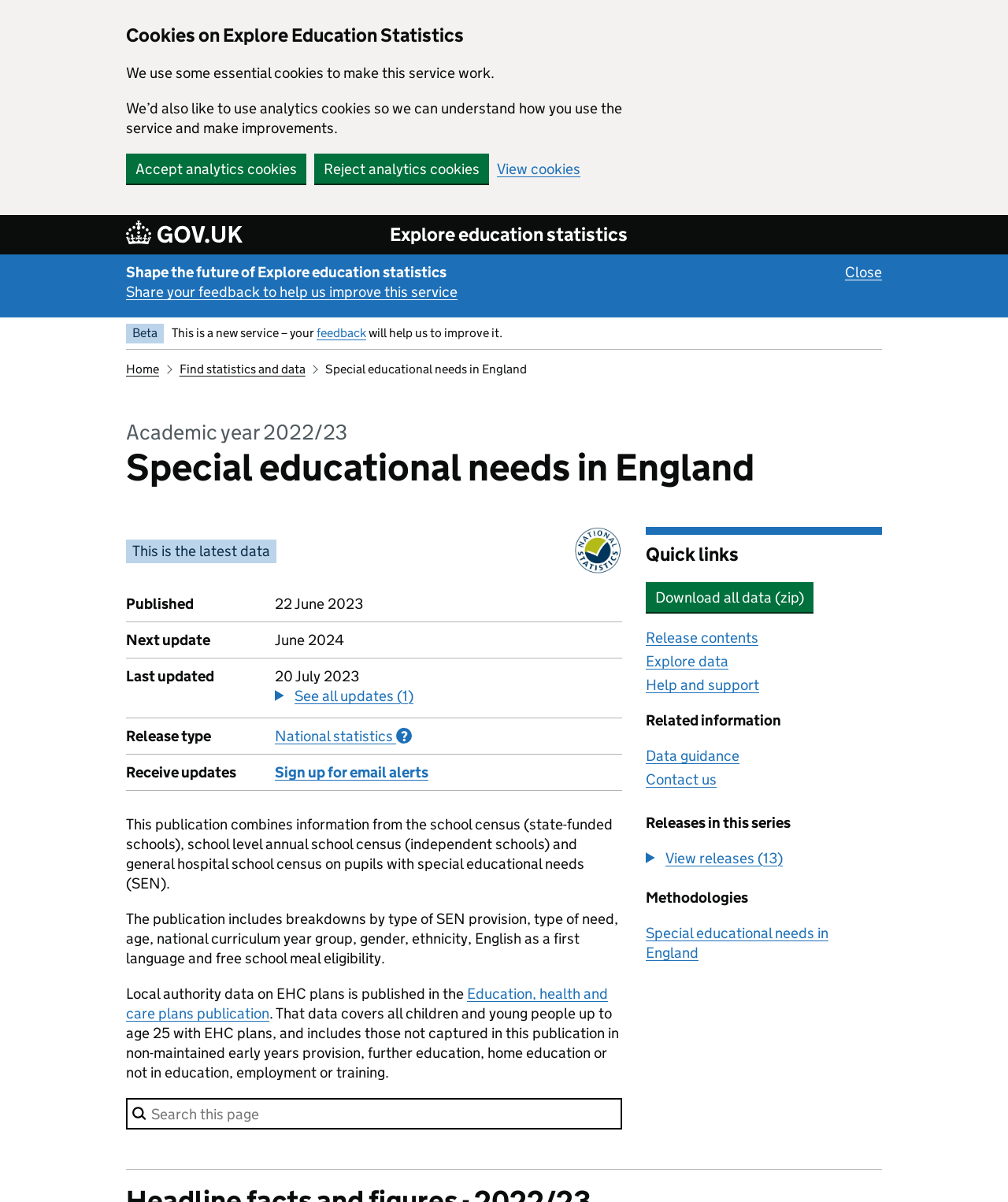Generate the text content of the main heading of the webpage.

Special educational needs in England